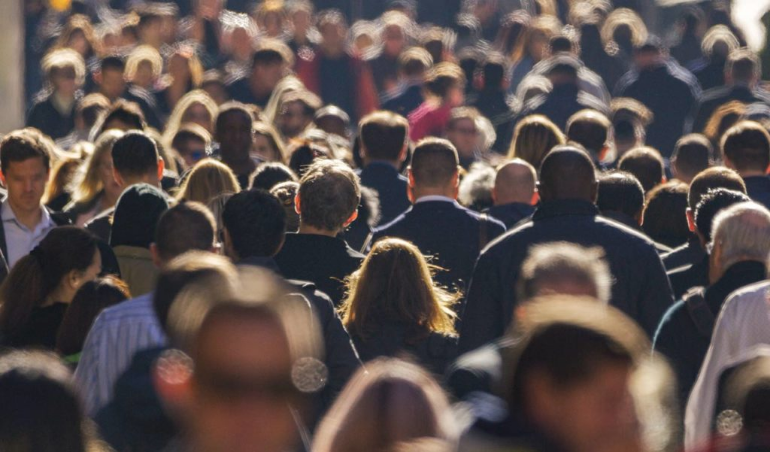Answer this question using a single word or a brief phrase:
What is the concept highlighted in the image?

Community